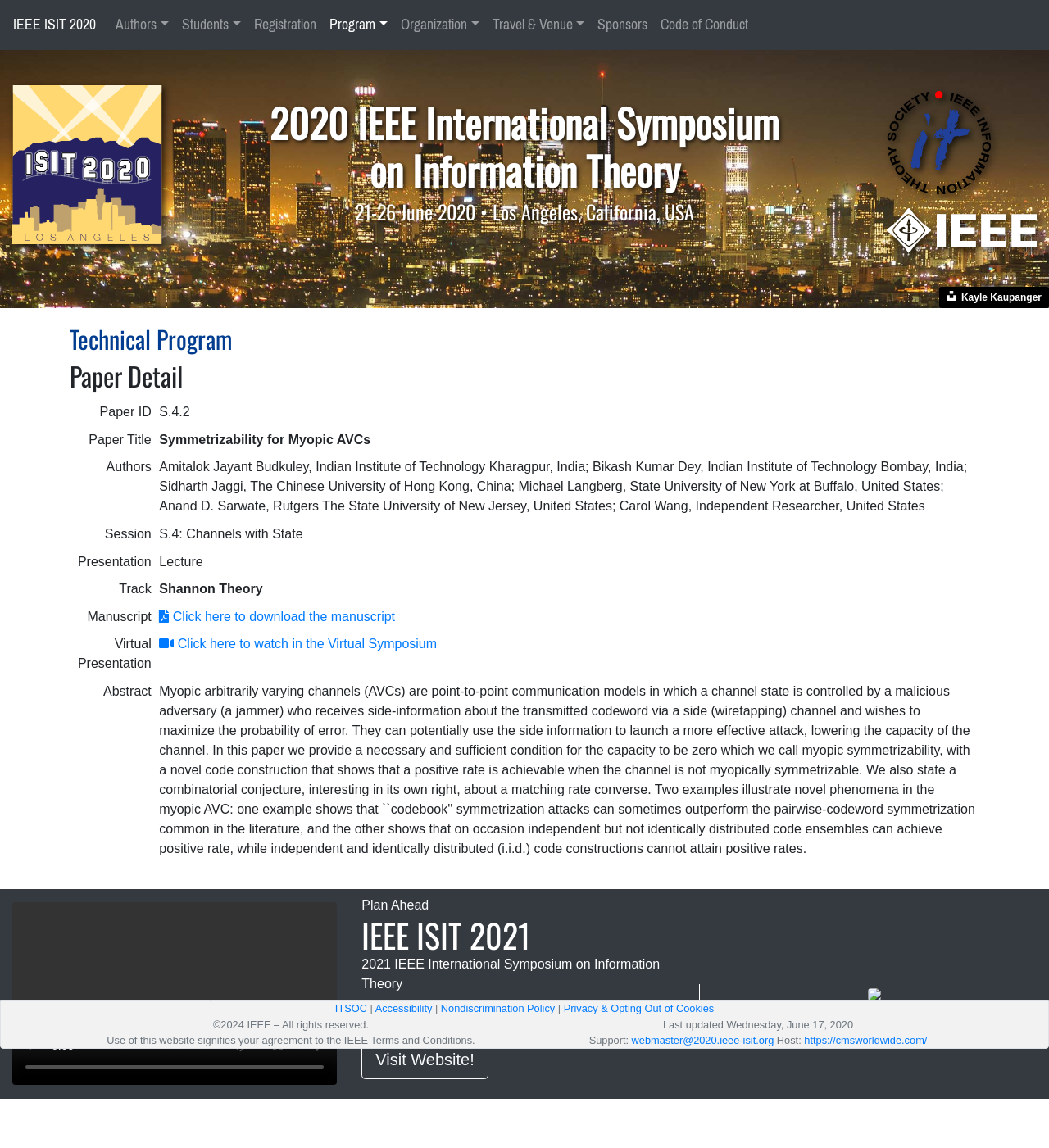What is the name of the organization that is hosting the symposium?
Based on the image, give a concise answer in the form of a single word or short phrase.

IEEE